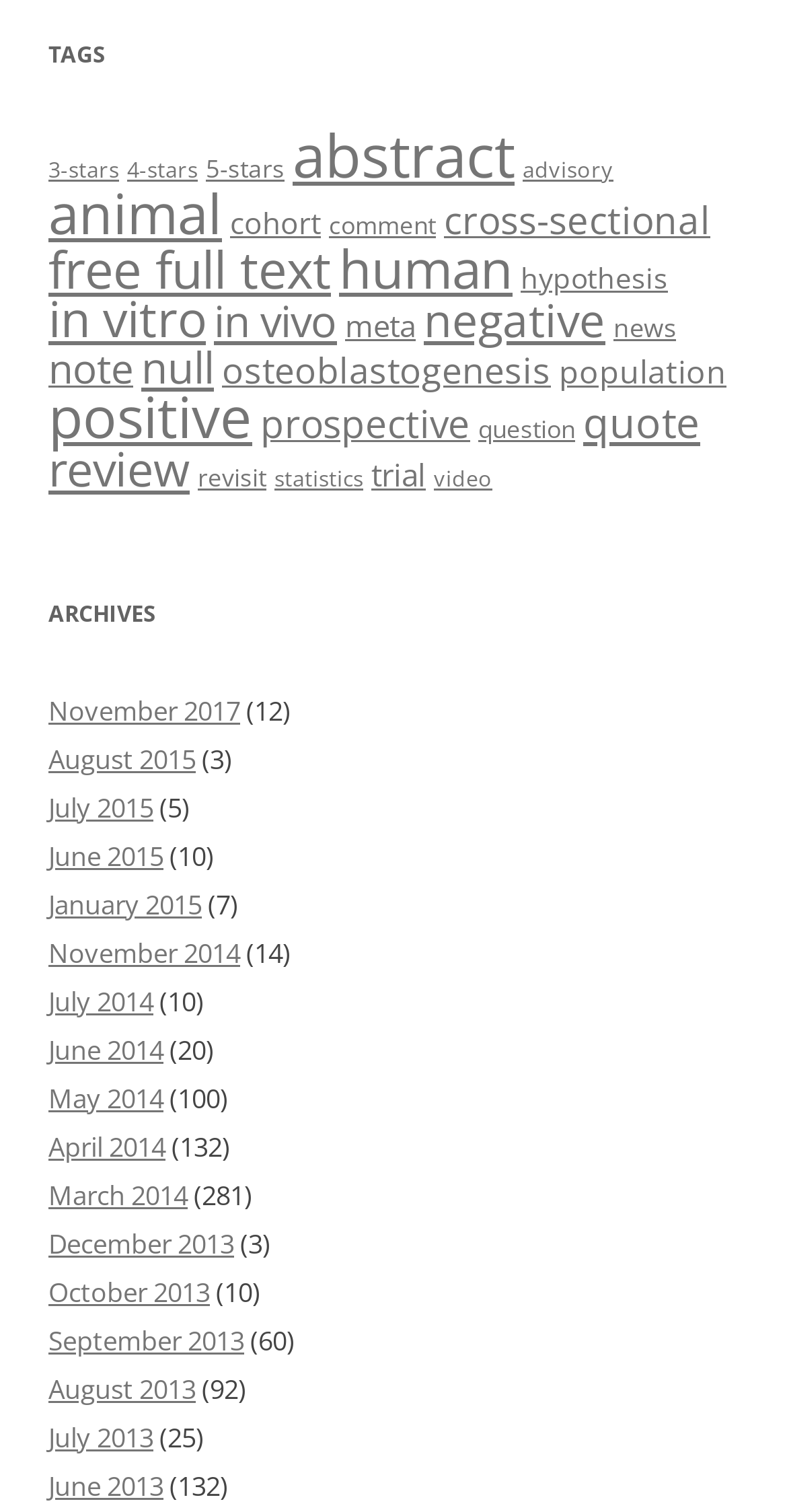Analyze the image and deliver a detailed answer to the question: What is the most popular tag?

I looked at the number of items associated with each tag and found that 'positive' has the highest number of items, which is 565.